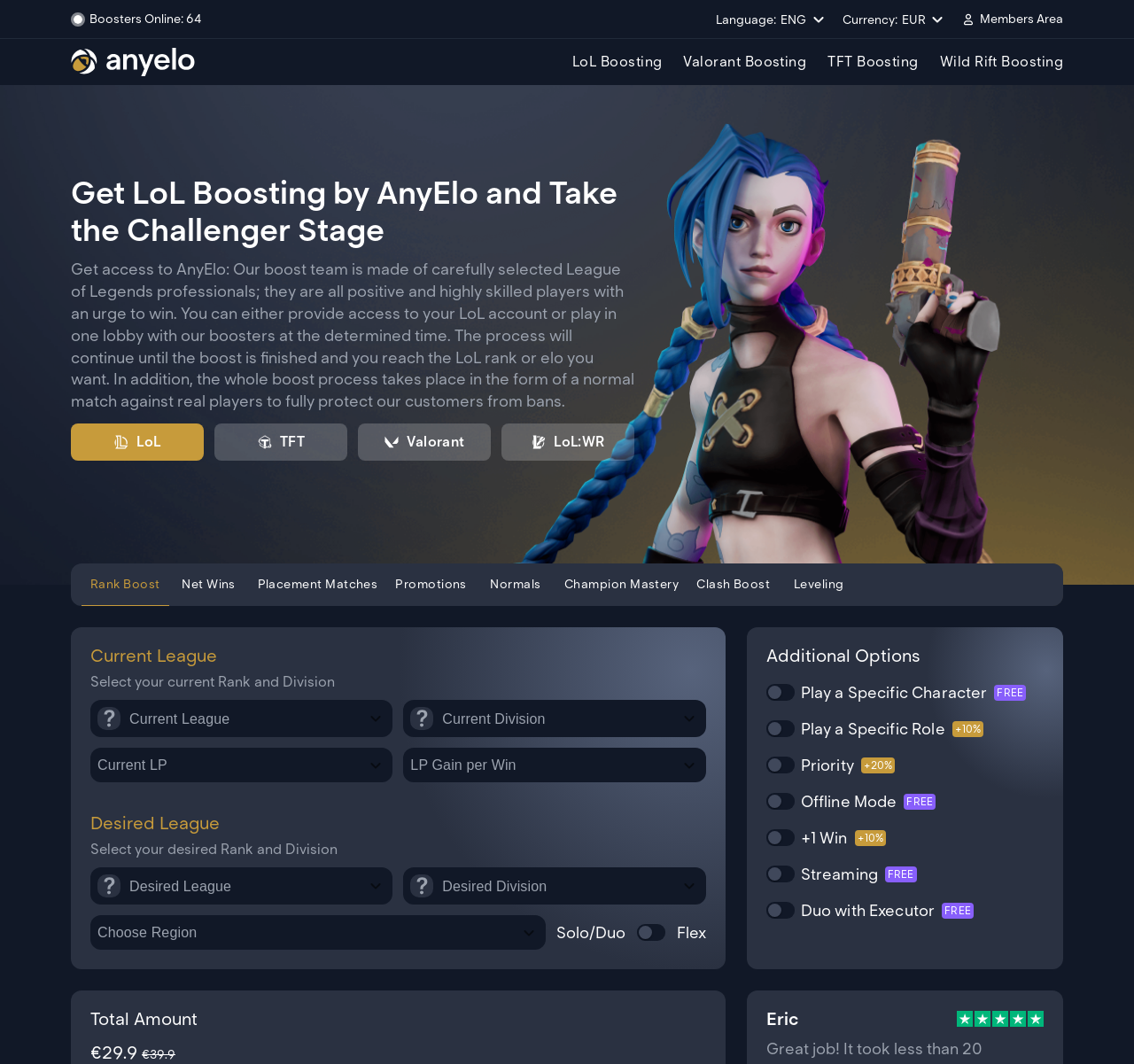Find the bounding box coordinates for the area you need to click to carry out the instruction: "Select the language". The coordinates should be four float numbers between 0 and 1, indicated as [left, top, right, bottom].

[0.631, 0.012, 0.684, 0.026]